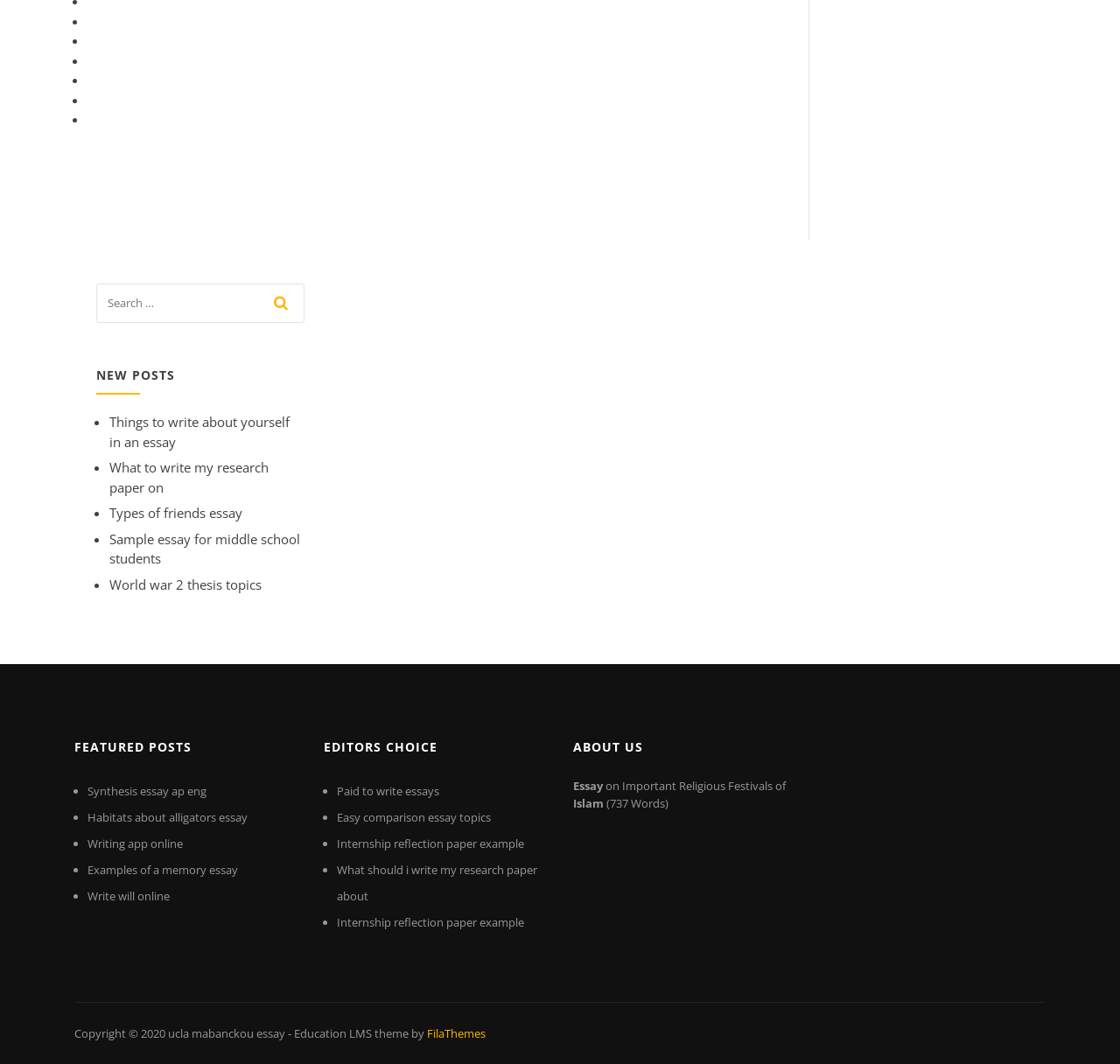How many list markers are there in the 'EDITORS CHOICE' section?
Please provide a detailed answer to the question.

By counting the list marker elements in the 'EDITORS CHOICE' section, I found that there are 5 list markers, each corresponding to a link element.